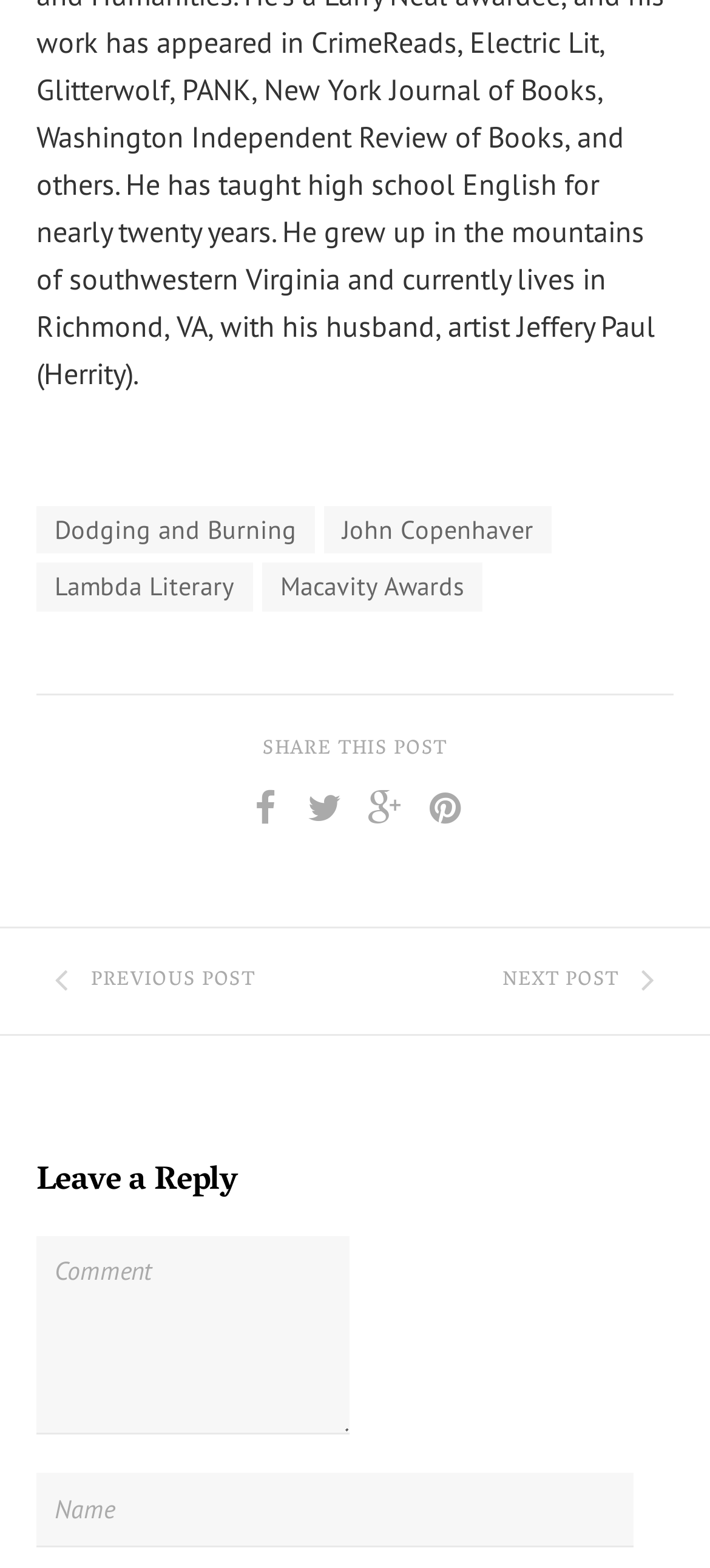What is the text above the comment section? Observe the screenshot and provide a one-word or short phrase answer.

Leave a Reply